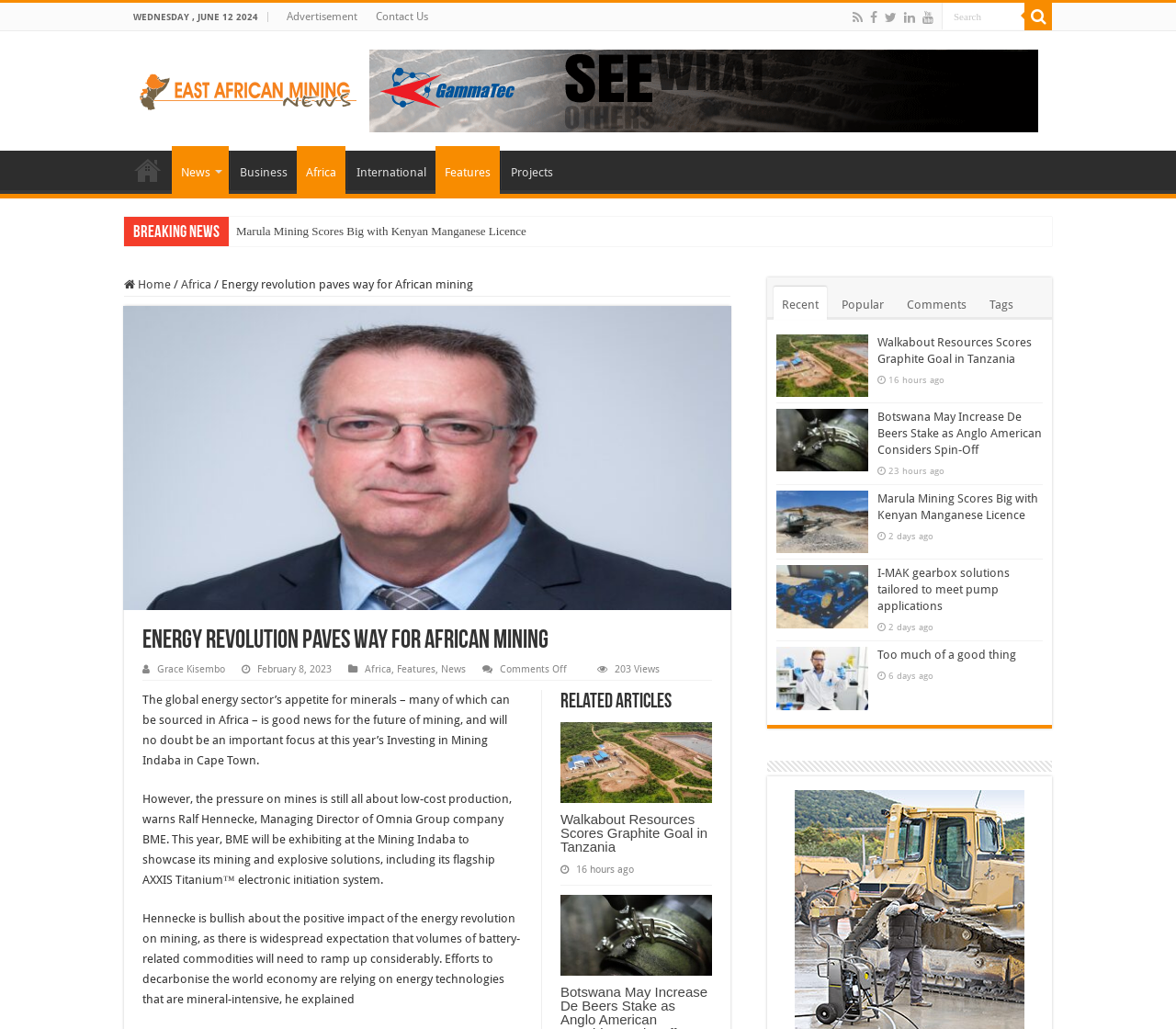What is the time of the article 'Marula Mining Scores Big with Kenyan Manganese Licence'?
Give a detailed response to the question by analyzing the screenshot.

I found the time of the article 'Marula Mining Scores Big with Kenyan Manganese Licence' by looking at the StaticText element with the text '2 days ago' which is located below the heading 'Marula Mining Scores Big with Kenyan Manganese Licence'.